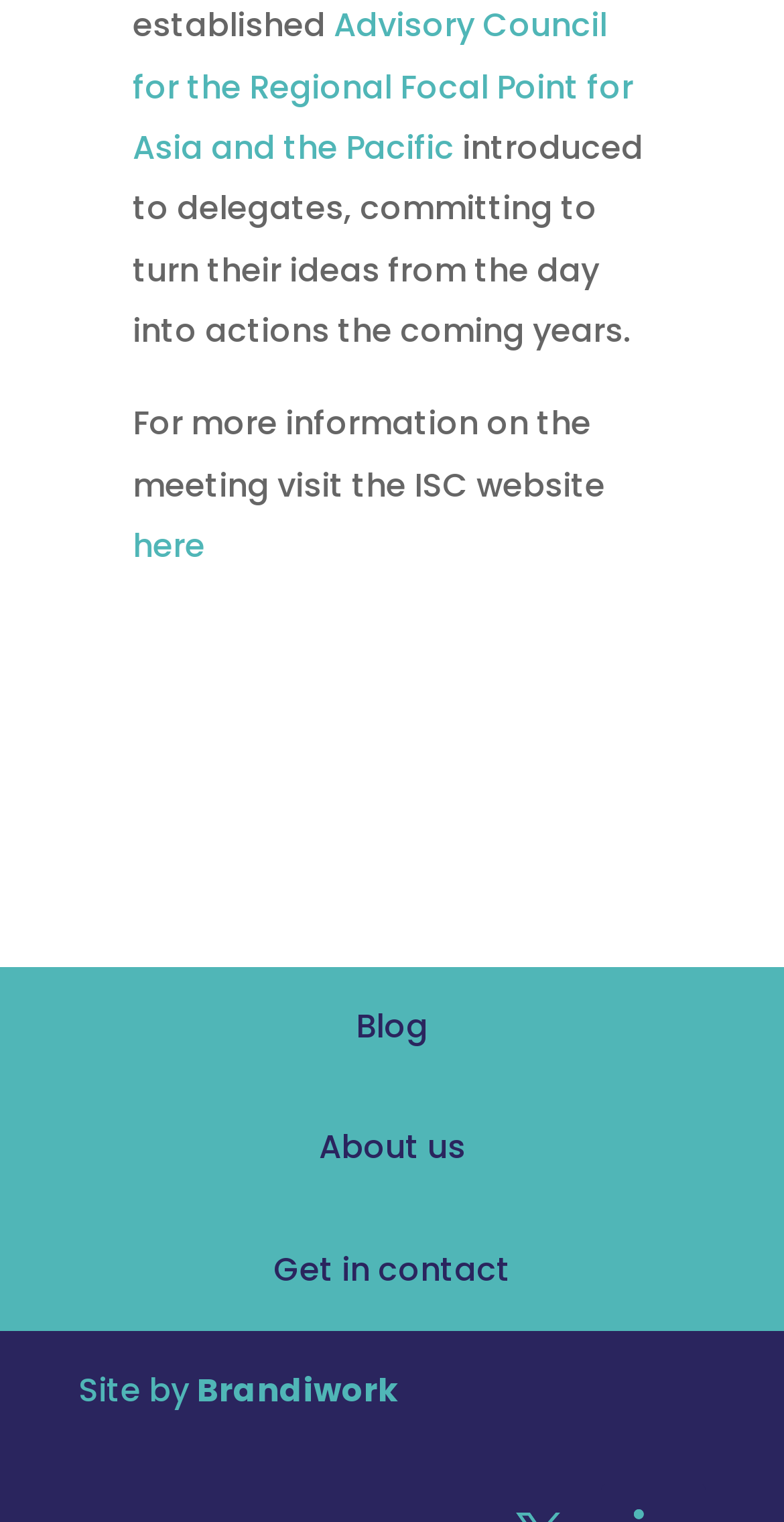Where can one find more information about the meeting?
Could you answer the question with a detailed and thorough explanation?

The second StaticText element mentions 'For more information on the meeting visit the ISC website', which implies that the ISC website is the place to find more information about the meeting.